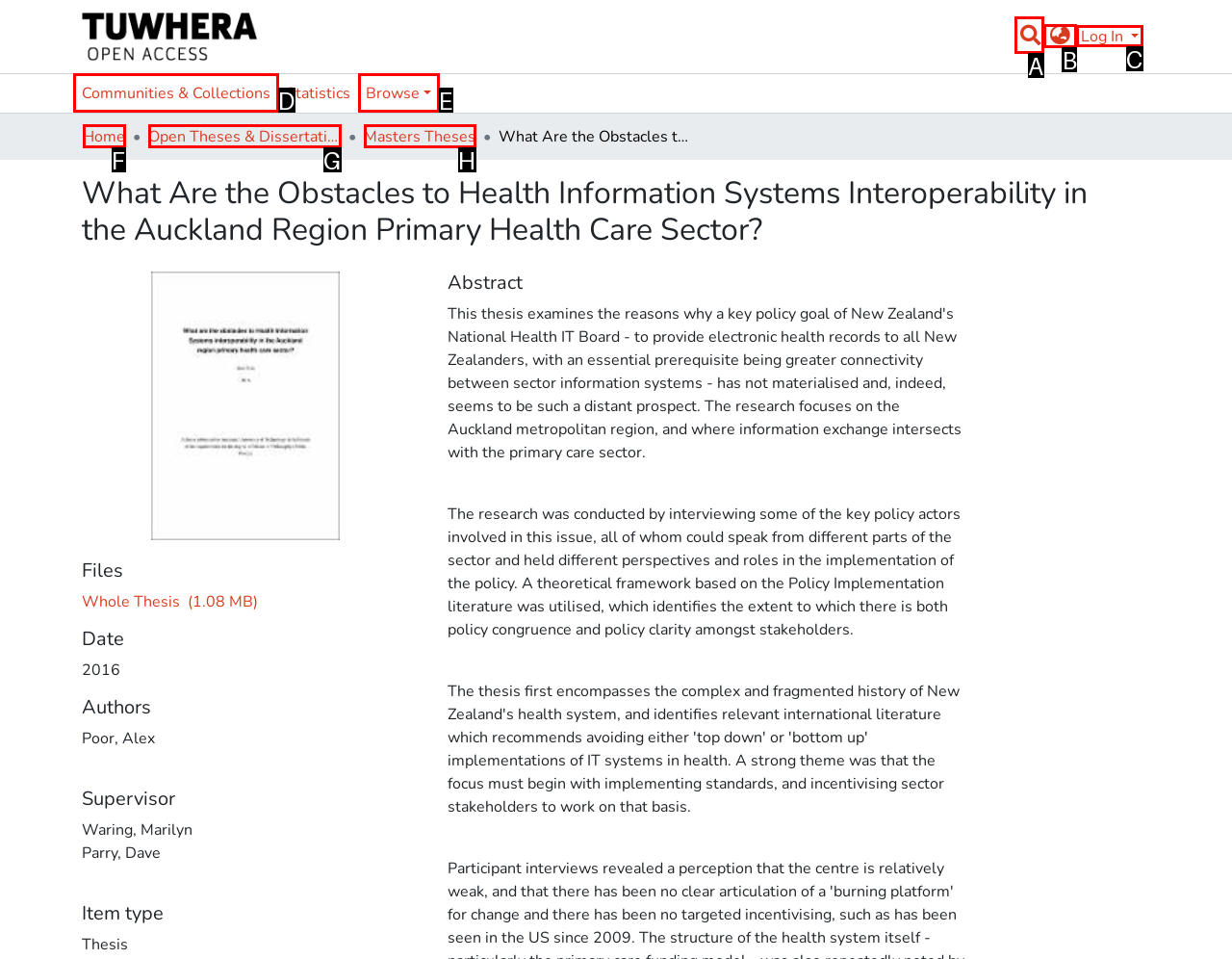Determine which HTML element should be clicked for this task: Browse communities and collections
Provide the option's letter from the available choices.

D